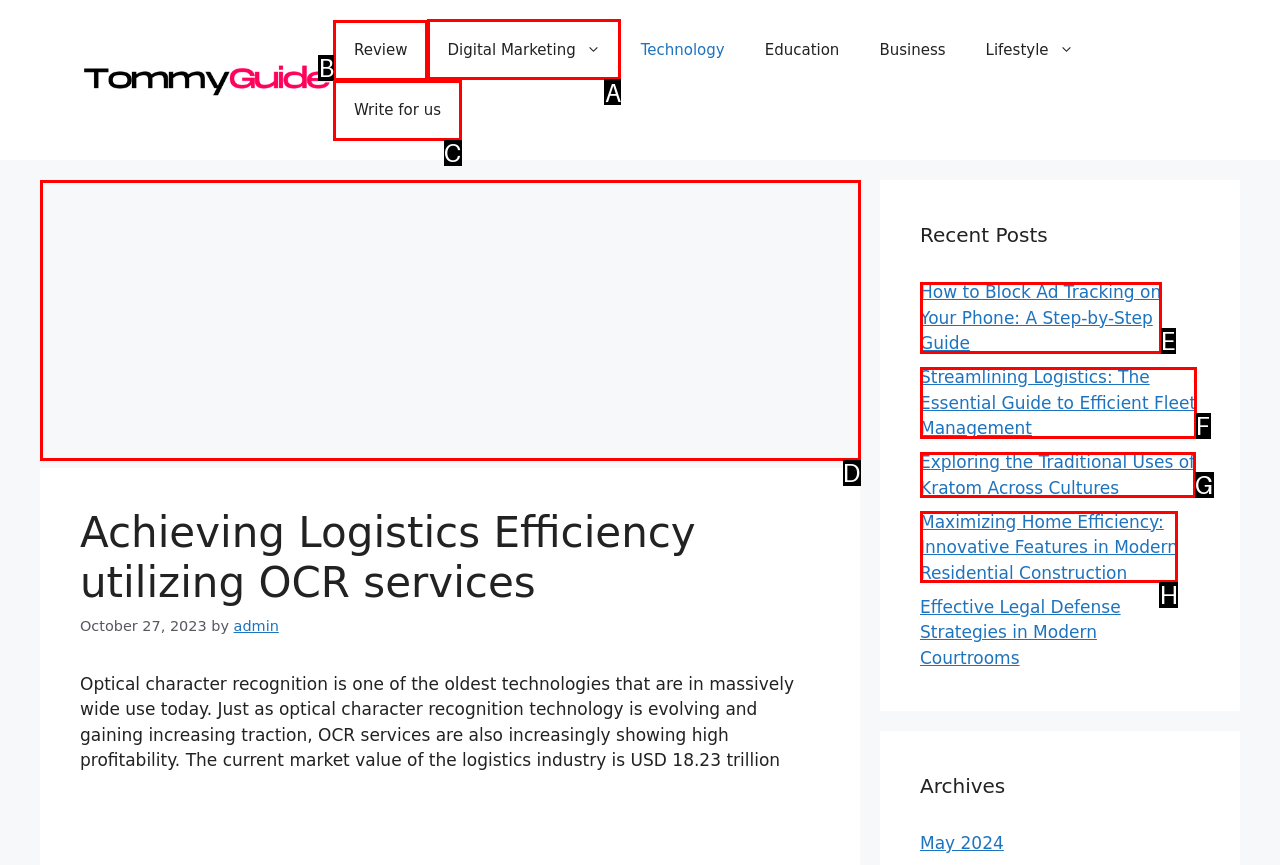Please indicate which HTML element to click in order to fulfill the following task: Visit the 'Digital Marketing' page Respond with the letter of the chosen option.

A